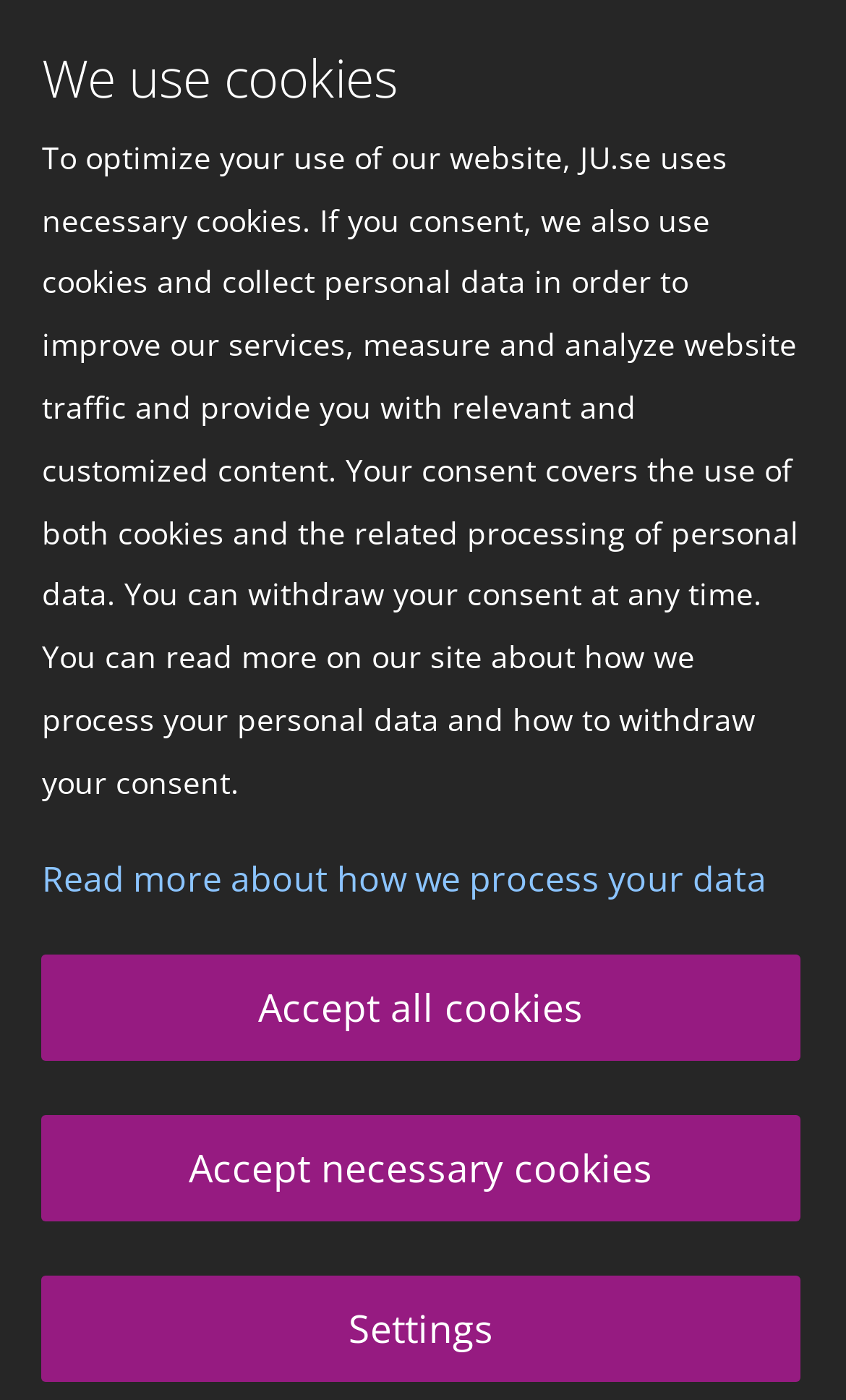Given the element description, predict the bounding box coordinates in the format (top-left x, top-left y, bottom-right x, bottom-right y). Make sure all values are between 0 and 1. Here is the element description: Accept necessary cookies

[0.049, 0.797, 0.946, 0.872]